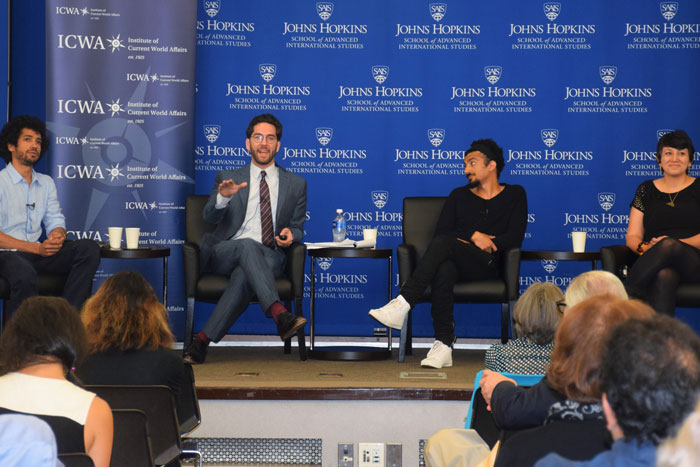Reply to the question with a single word or phrase:
How many male speakers are on the panel?

Two